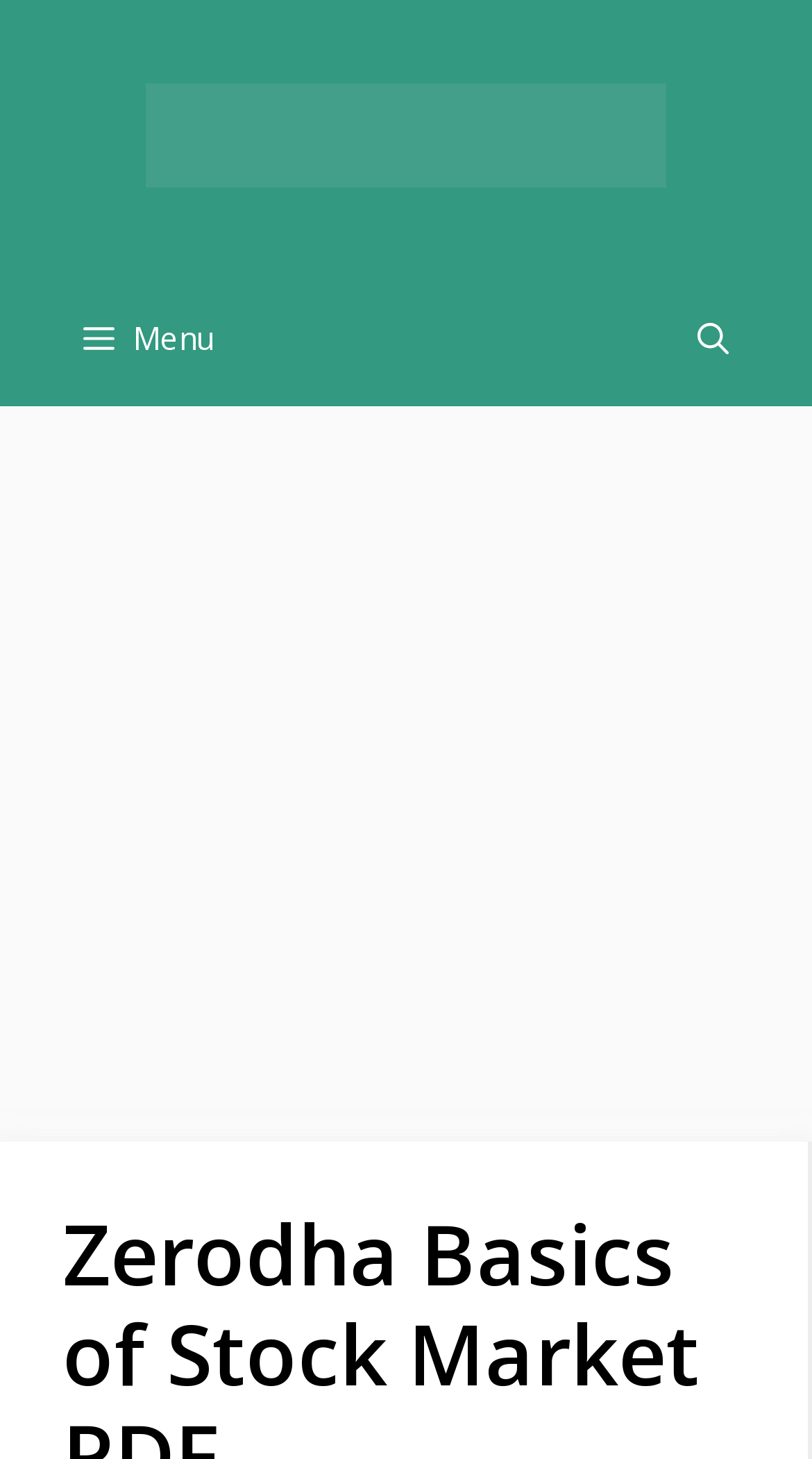Please locate and retrieve the main header text of the webpage.

Zerodha Basics of Stock Market PDF